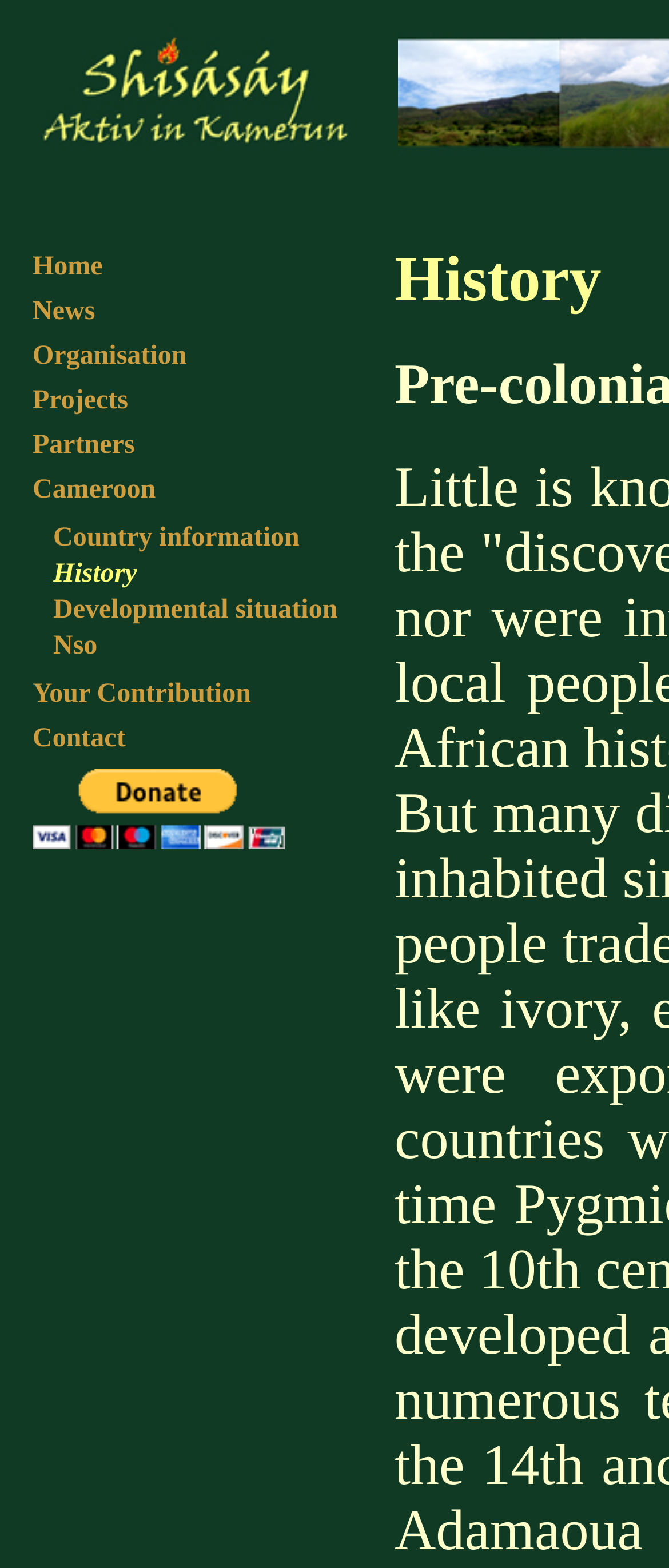Identify the bounding box coordinates for the region to click in order to carry out this instruction: "Click on PayPal button". Provide the coordinates using four float numbers between 0 and 1, formatted as [left, top, right, bottom].

[0.049, 0.49, 0.426, 0.542]